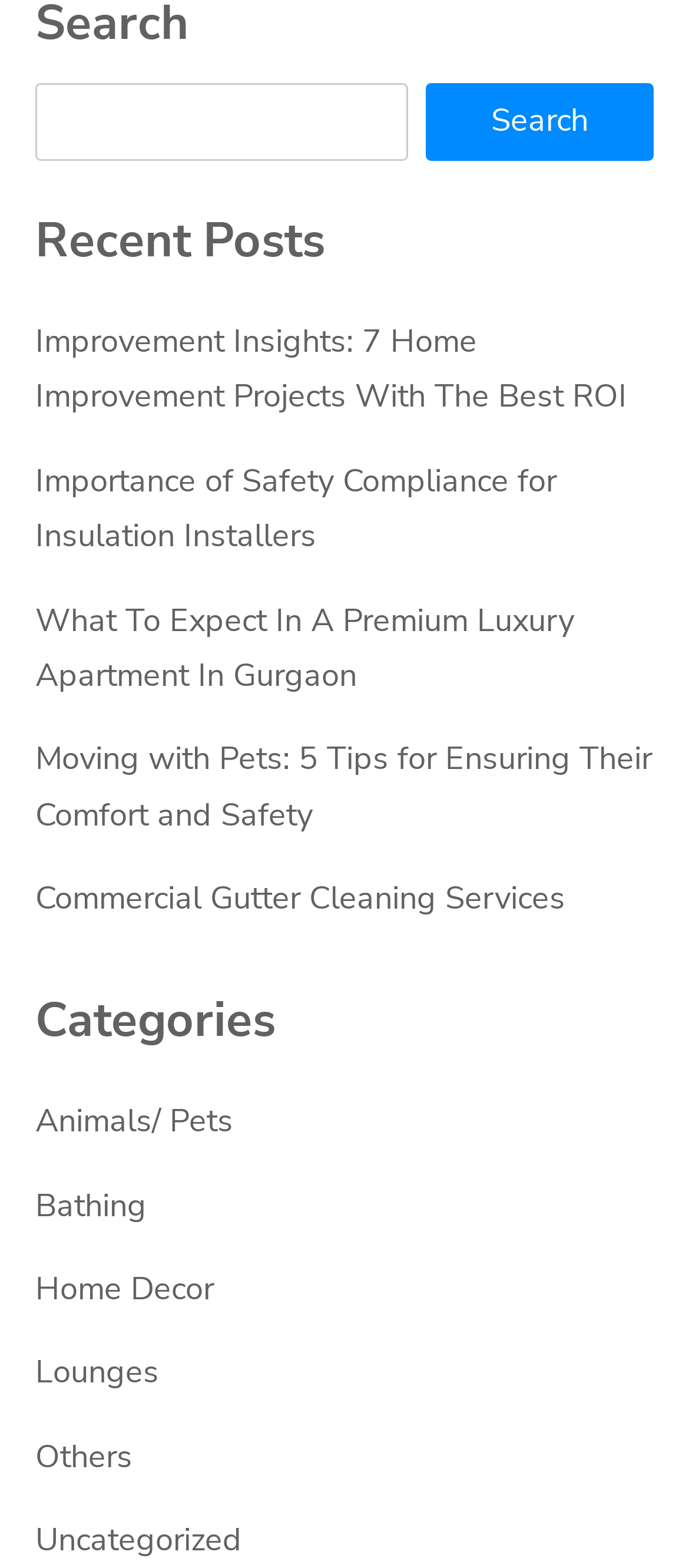Identify the bounding box coordinates of the region that needs to be clicked to carry out this instruction: "Search for something". Provide these coordinates as four float numbers ranging from 0 to 1, i.e., [left, top, right, bottom].

[0.051, 0.053, 0.592, 0.103]